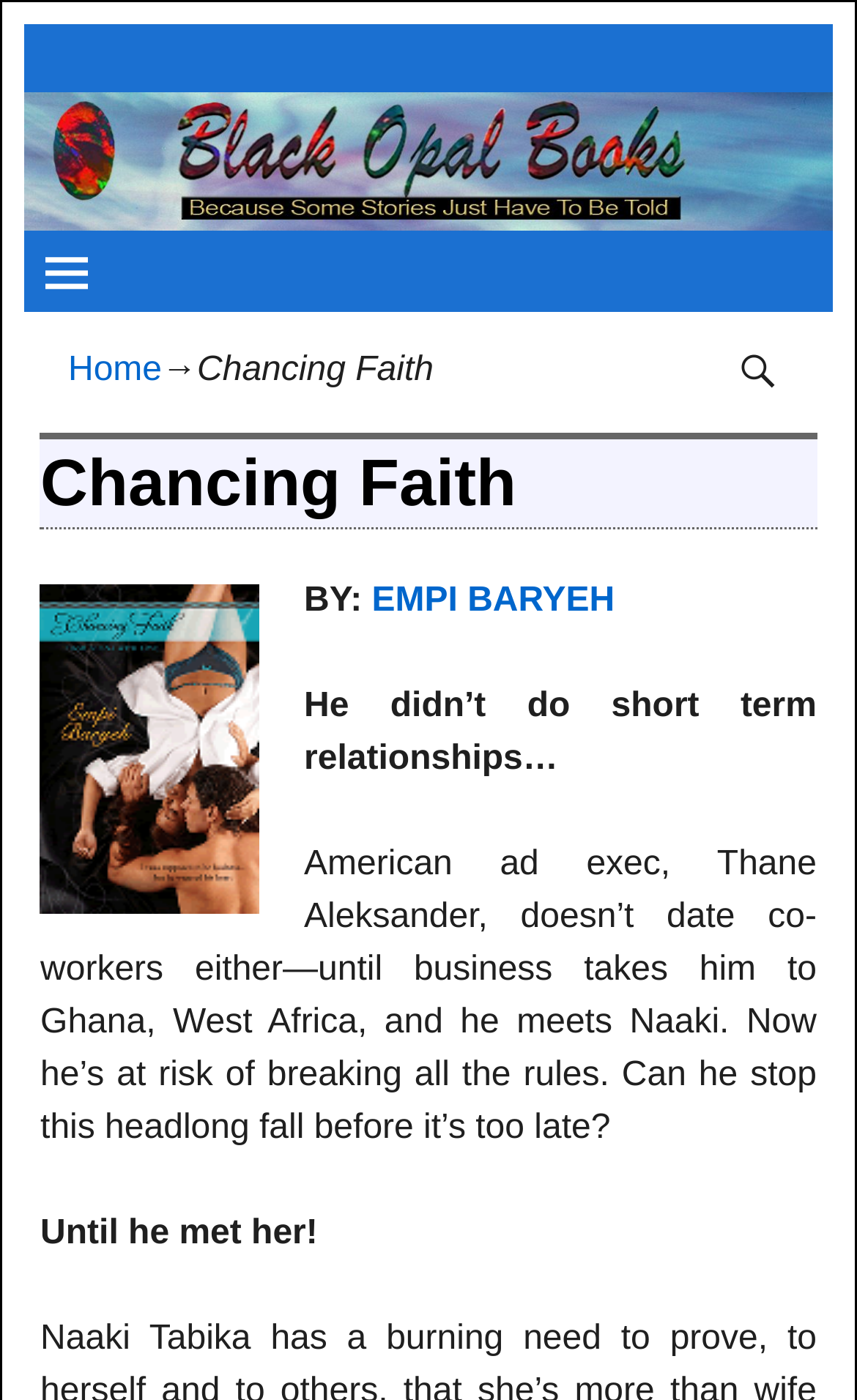Is there a search function on the webpage?
Give a single word or phrase as your answer by examining the image.

Yes